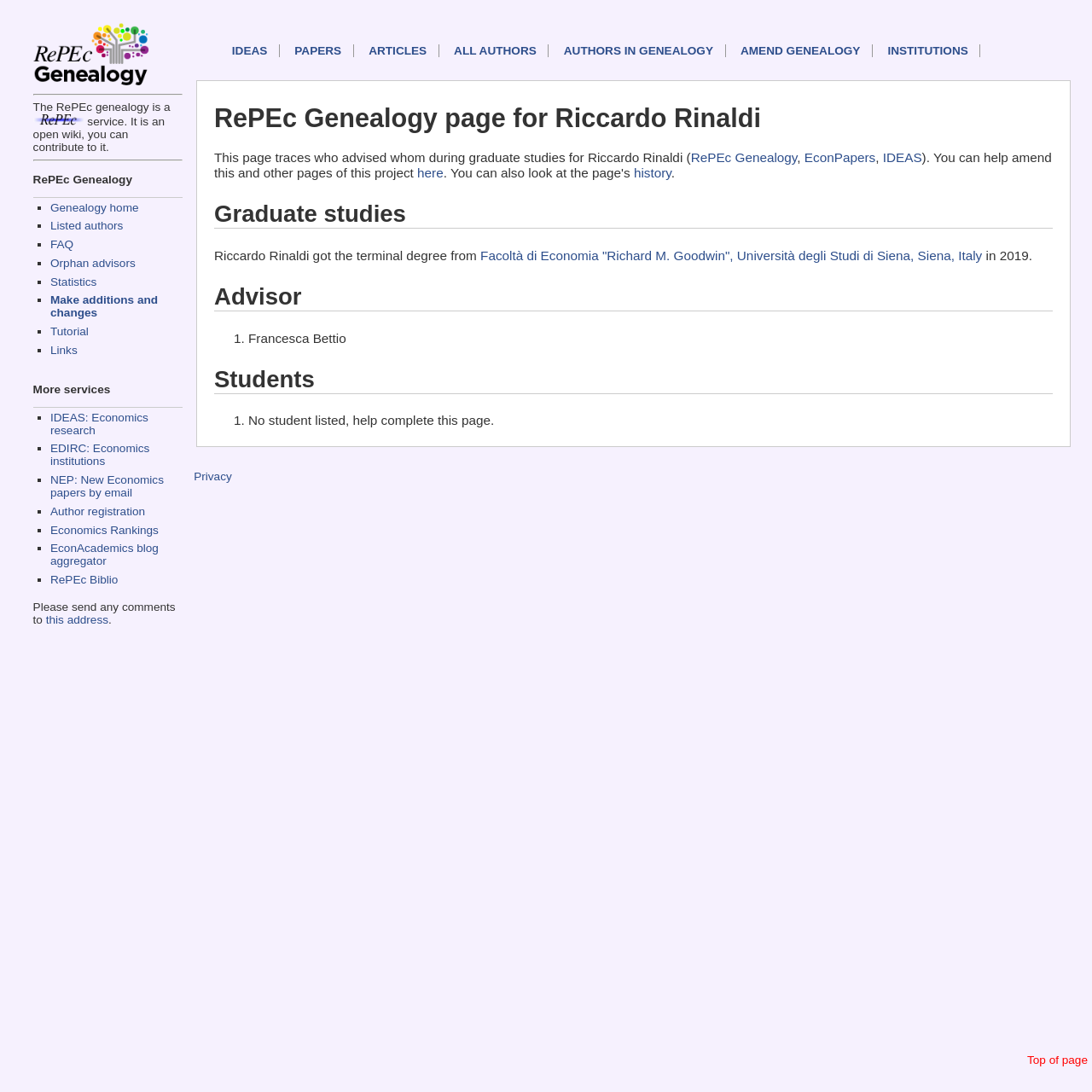Please determine the bounding box coordinates of the element's region to click for the following instruction: "Click Genealogy home".

[0.03, 0.071, 0.143, 0.083]